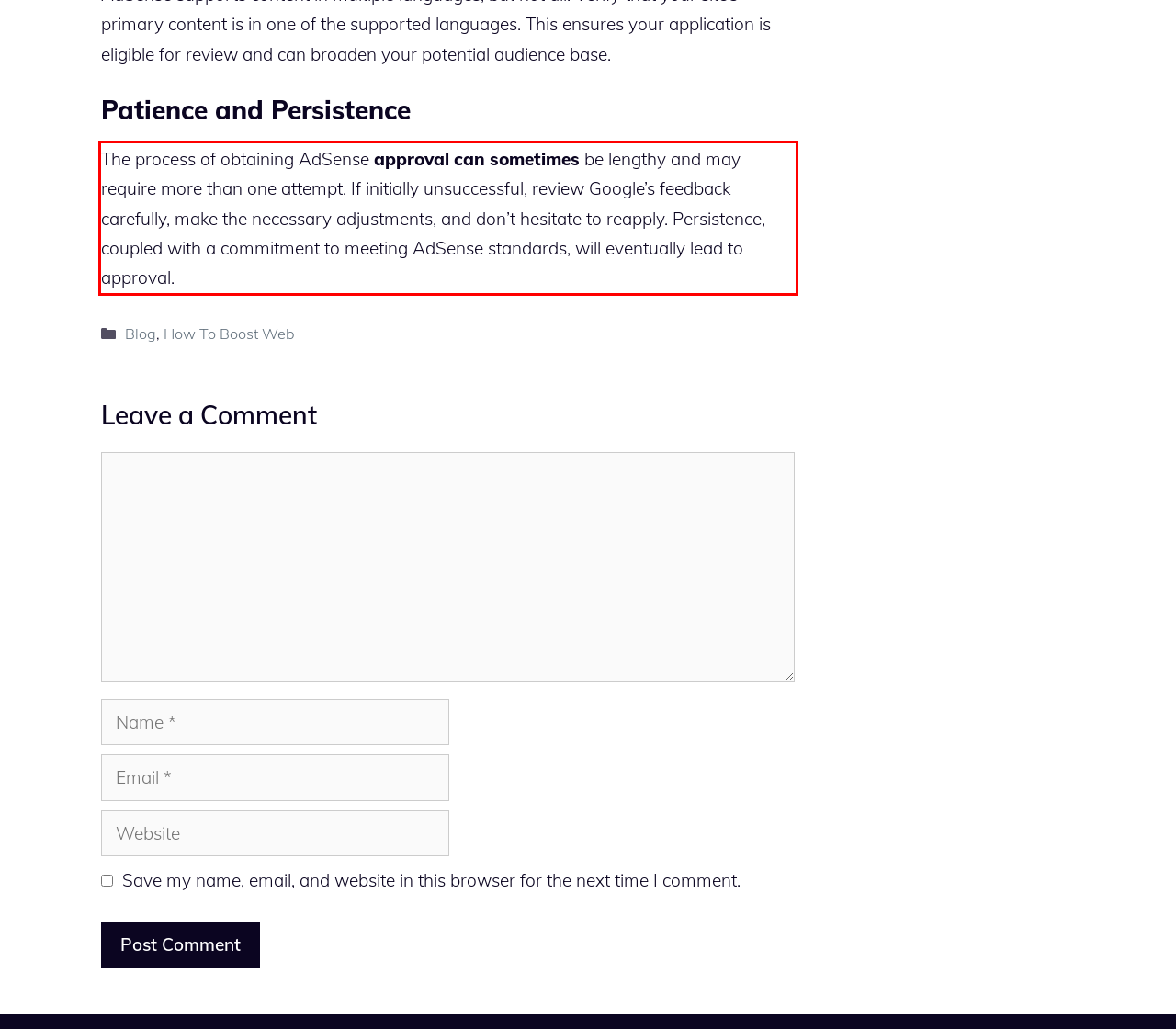Please analyze the provided webpage screenshot and perform OCR to extract the text content from the red rectangle bounding box.

The process of obtaining AdSense approval can sometimes be lengthy and may require more than one attempt. If initially unsuccessful, review Google’s feedback carefully, make the necessary adjustments, and don’t hesitate to reapply. Persistence, coupled with a commitment to meeting AdSense standards, will eventually lead to approval.